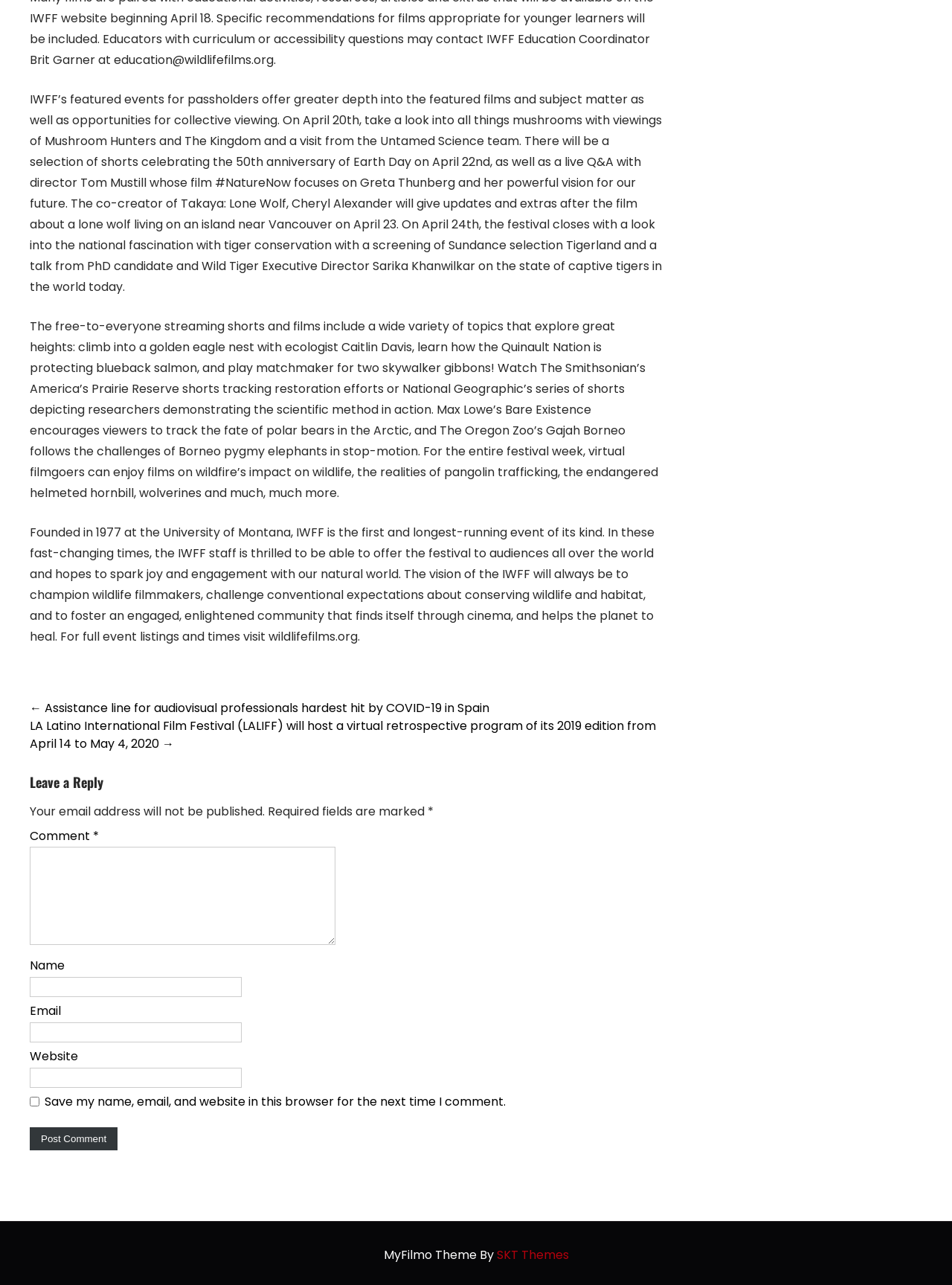From the image, can you give a detailed response to the question below:
What is the topic of the film #NatureNow?

According to the text, '#NatureNow focuses on Greta Thunberg and her powerful vision for our future.' This indicates that the topic of the film #NatureNow is Greta Thunberg.